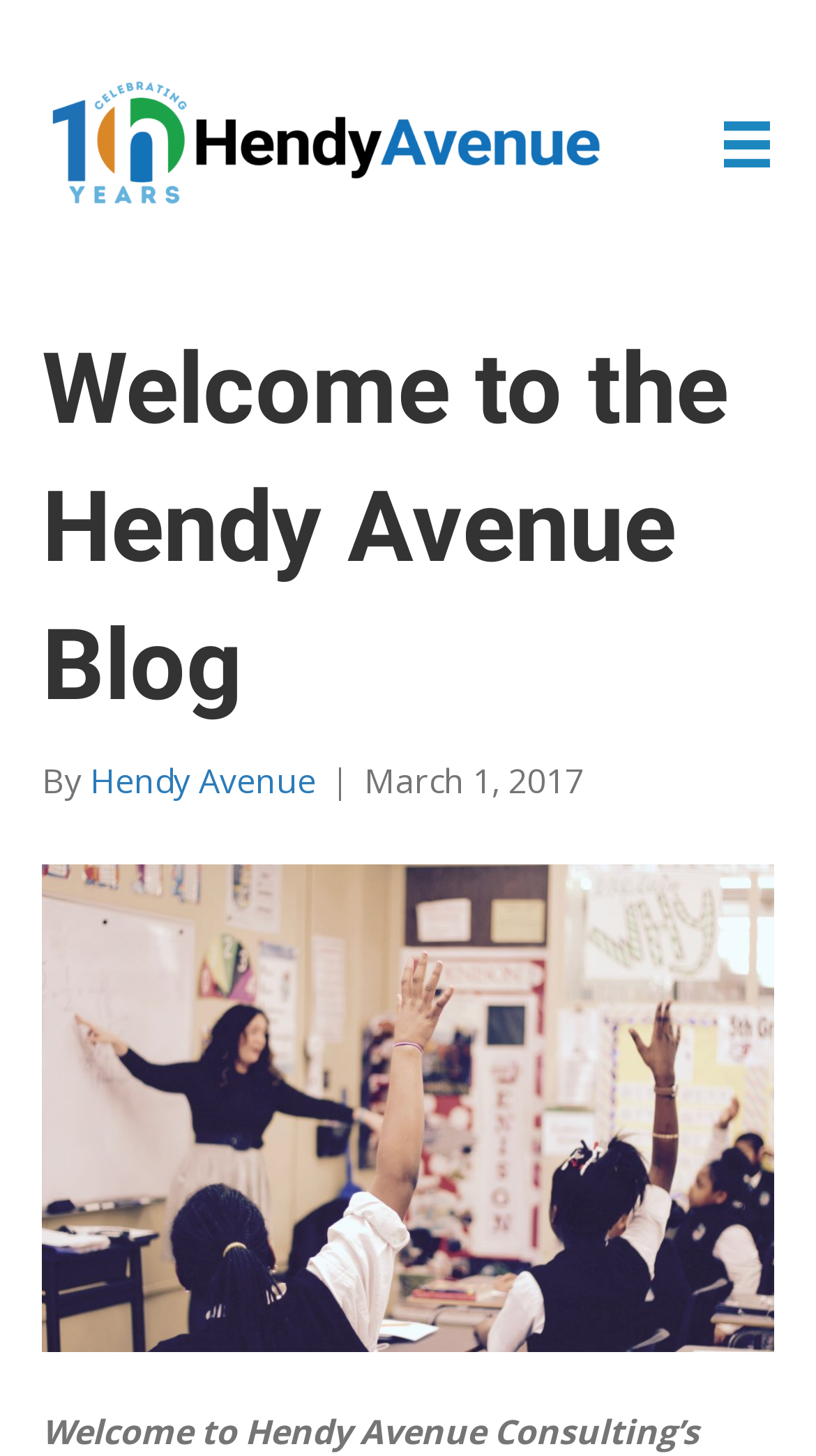Please give a succinct answer using a single word or phrase:
What is the logo on the top left?

Hendy 10 Year Logo